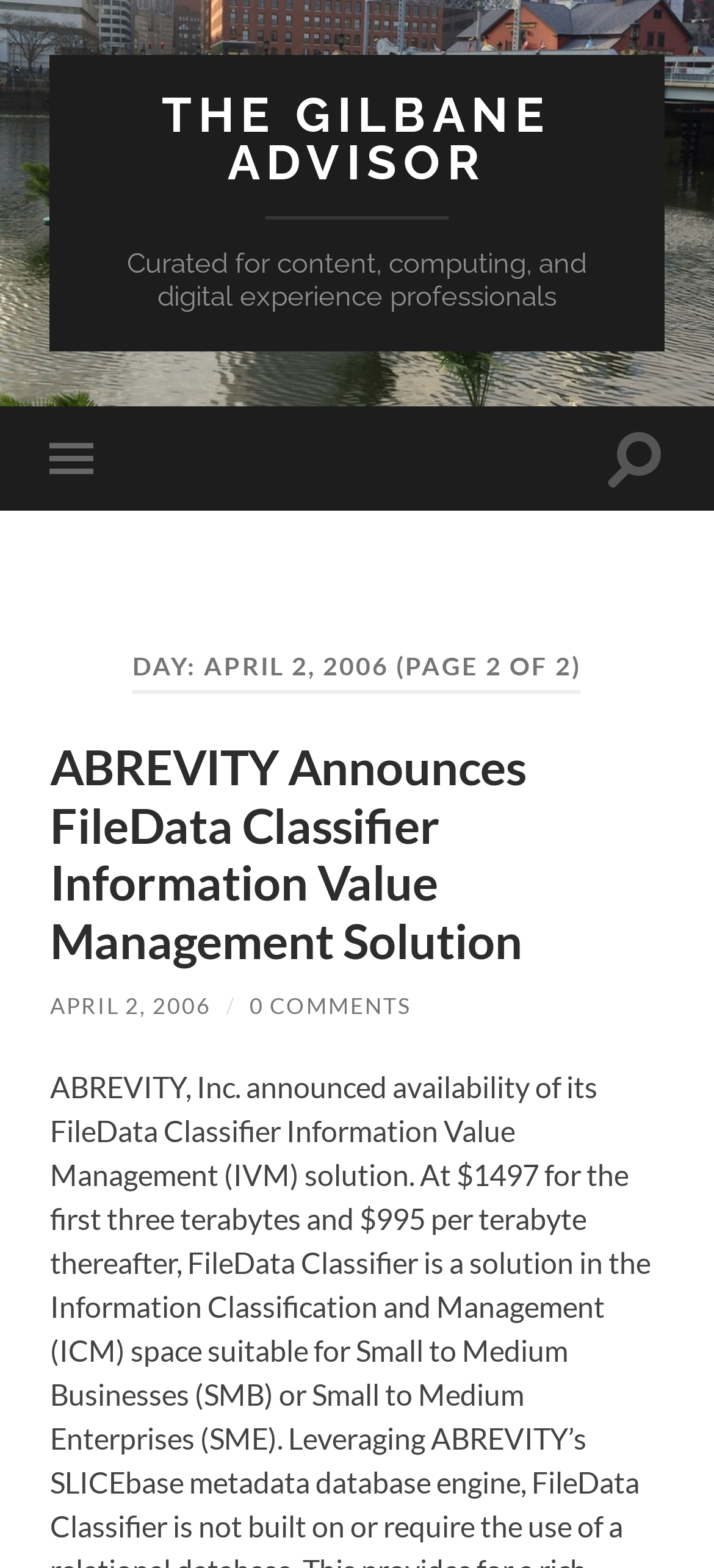What is the text following the link 'APRIL 2, 2006'?
From the screenshot, provide a brief answer in one word or phrase.

/